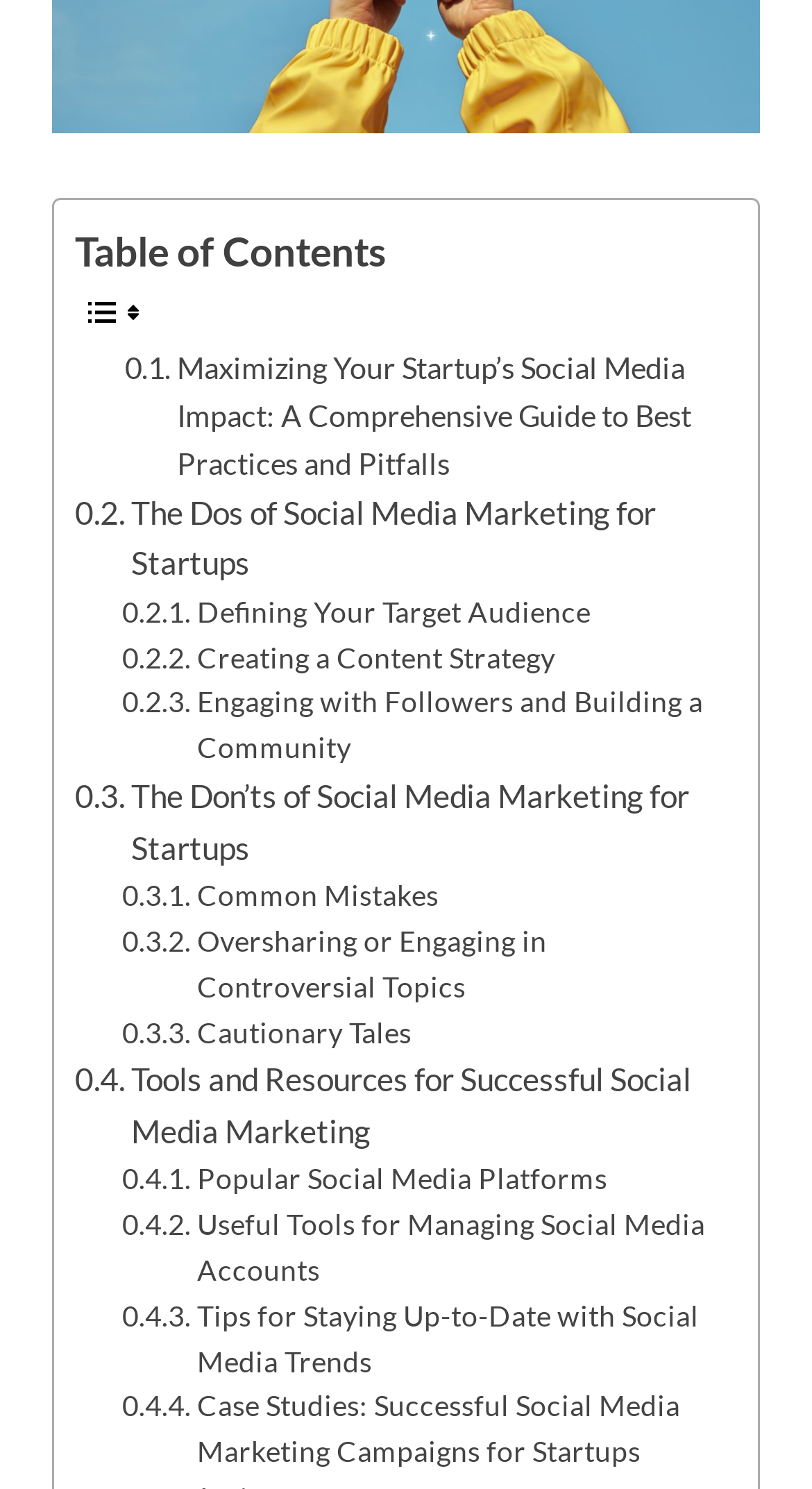How many images are on the webpage? Look at the image and give a one-word or short phrase answer.

2